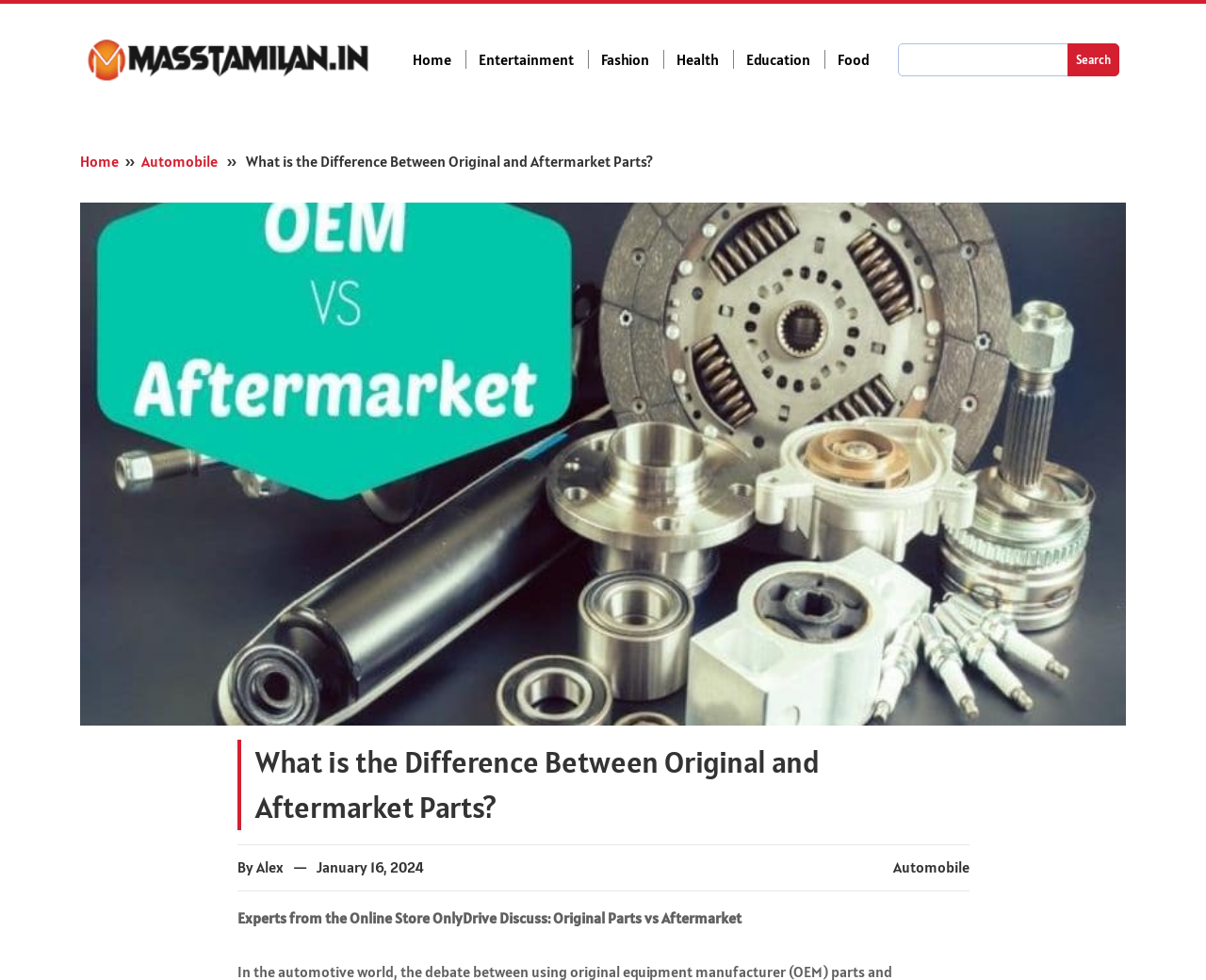Using the information in the image, could you please answer the following question in detail:
Who is the author of the article?

I found the author's name by looking at the text below the main heading, which says 'By Alex'. This indicates that Alex is the author of the article.